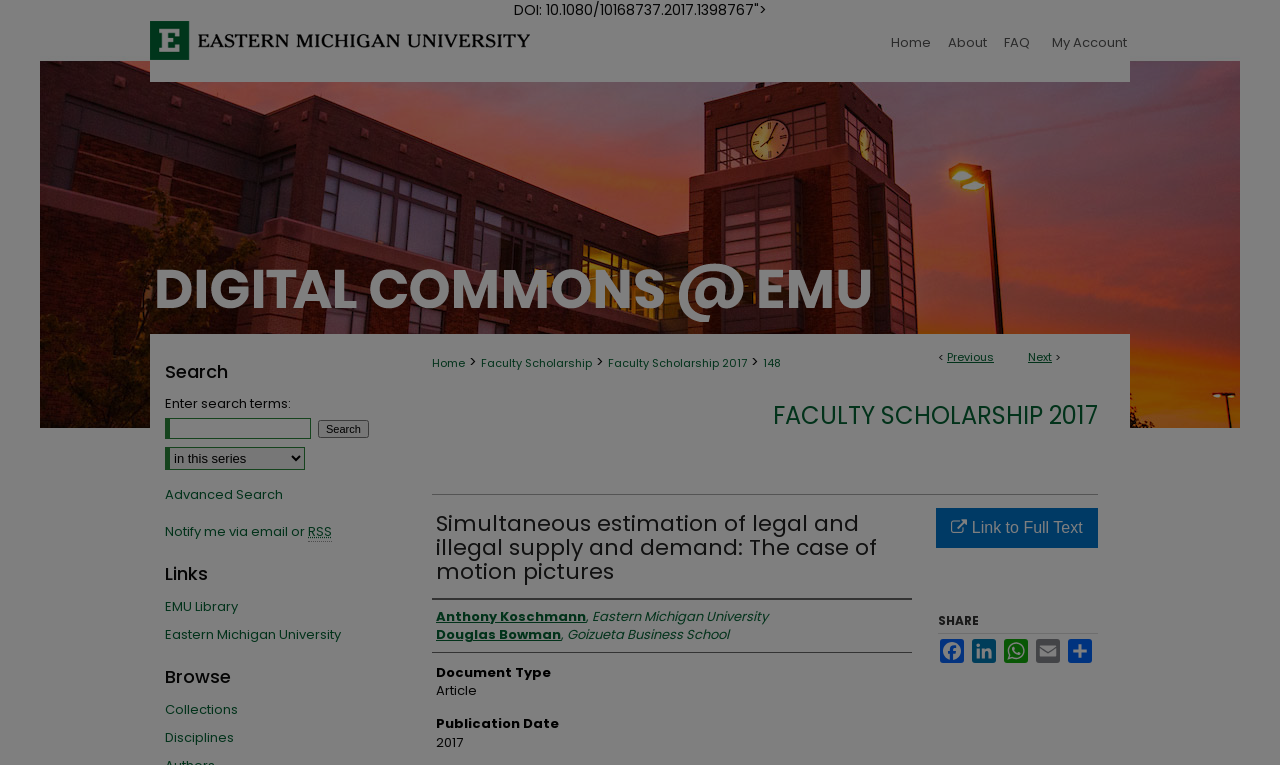Find the bounding box coordinates for the element that must be clicked to complete the instruction: "Browse collections". The coordinates should be four float numbers between 0 and 1, indicated as [left, top, right, bottom].

[0.129, 0.915, 0.305, 0.941]